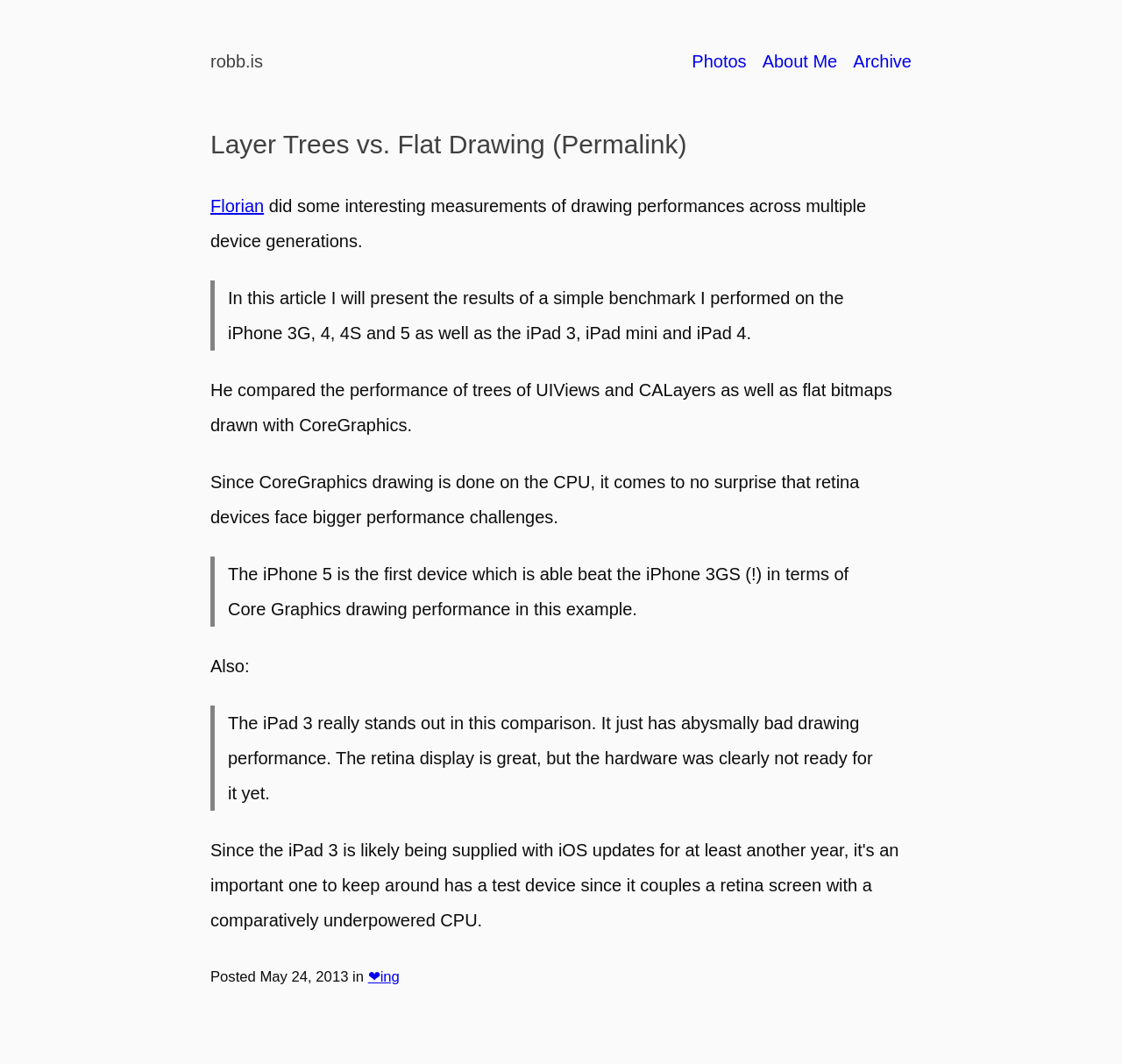Offer a detailed account of what is visible on the webpage.

The webpage is about a blog post titled "Layer Trees vs. Flat Drawing" on the website "robb.is". At the top, there is a heading with the website's name, followed by a row of links to other sections of the website, including "Photos", "About Me", and "Archive".

Below the heading, there is a main article section that takes up most of the page. The article has a header with a link to the permalink of the post, and another link to the title "Layer Trees vs. Flat Drawing". The article's content is divided into several sections, each with a blockquote that contains a paragraph of text. The text discusses the performance of drawing on different Apple devices, including iPhones and iPads, and compares the results of using layer trees and flat bitmaps drawn with CoreGraphics.

Throughout the article, there are several paragraphs of text that provide more details about the performance measurements, including quotes from someone named Florian. The text also mentions the challenges of drawing on retina devices and the surprising performance of the iPhone 5.

At the bottom of the article, there is a section with the posting date, "May 24, 2013", and a link to "❤ing".